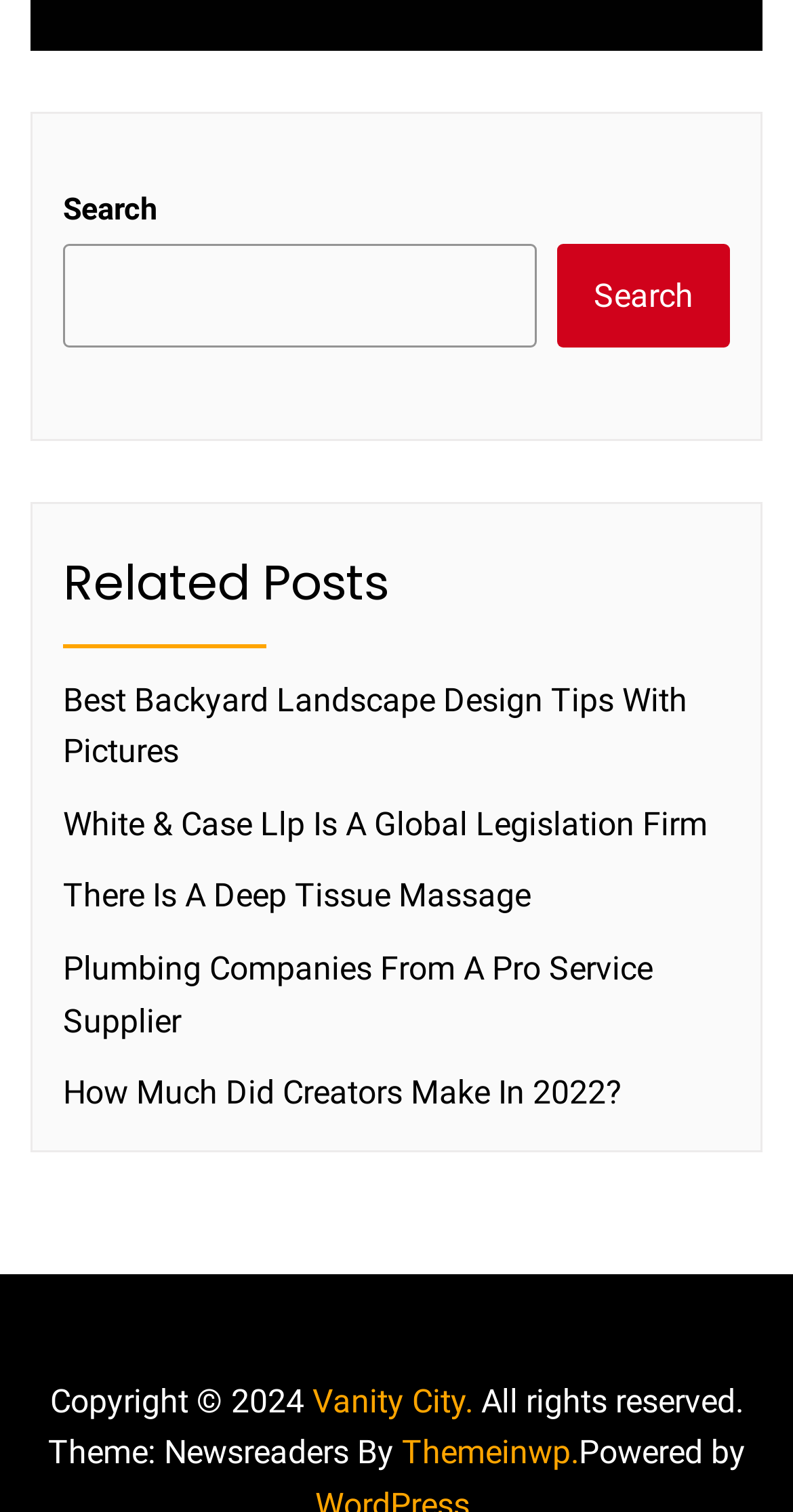Could you indicate the bounding box coordinates of the region to click in order to complete this instruction: "visit Themeinwp".

[0.506, 0.944, 0.729, 0.978]